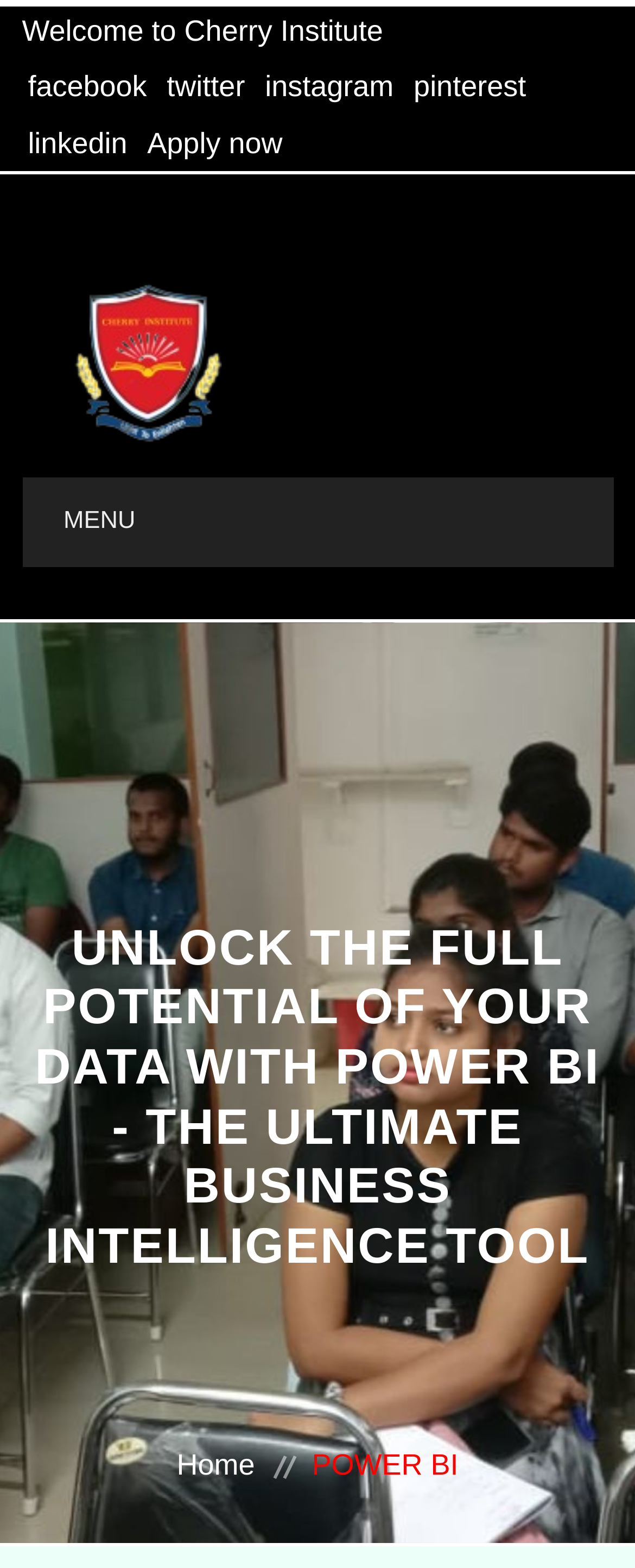Given the description: "Apply now", determine the bounding box coordinates of the UI element. The coordinates should be formatted as four float numbers between 0 and 1, [left, top, right, bottom].

[0.232, 0.081, 0.445, 0.102]